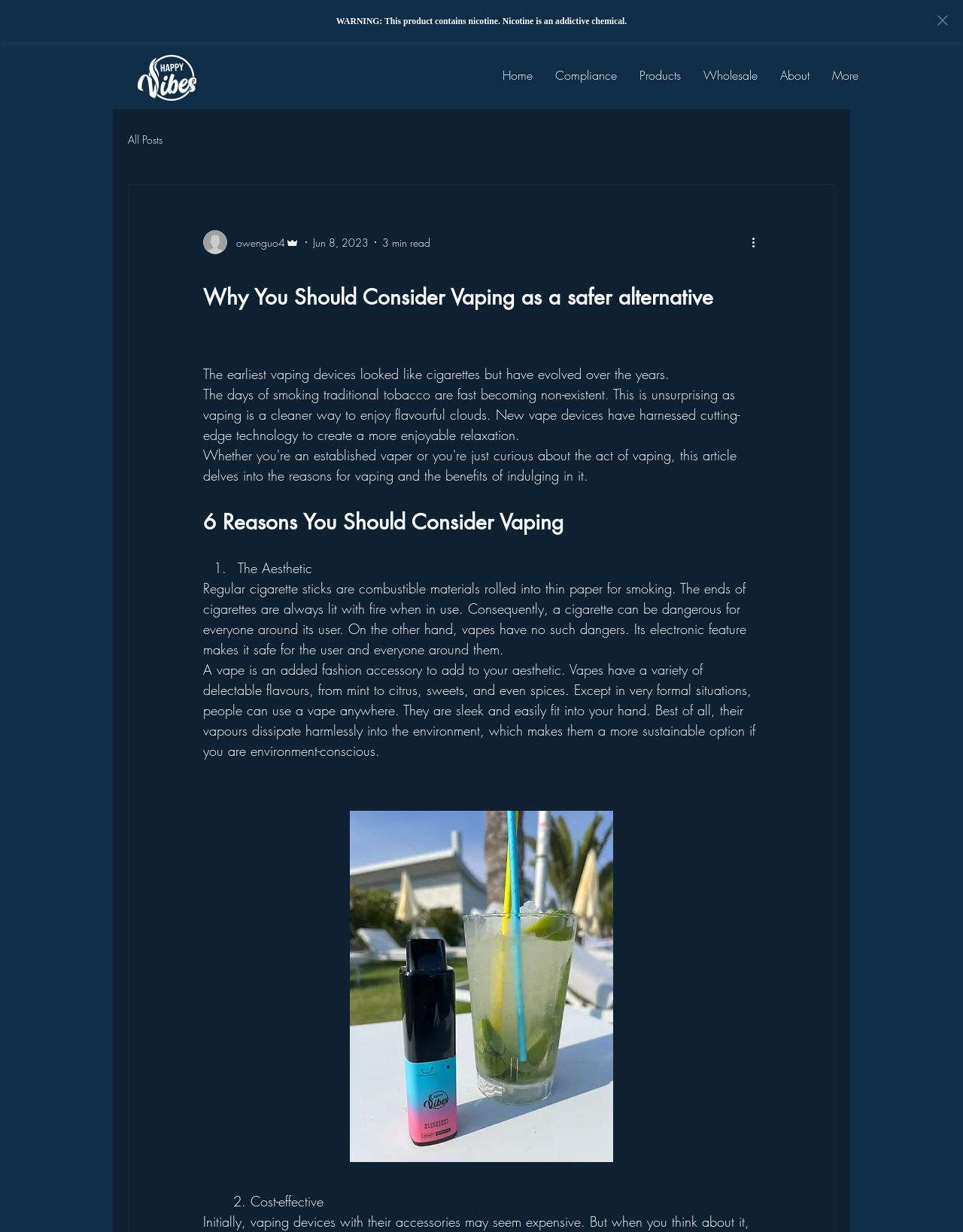Find the bounding box coordinates of the area to click in order to follow the instruction: "Check the 'About' page".

[0.798, 0.046, 0.852, 0.076]